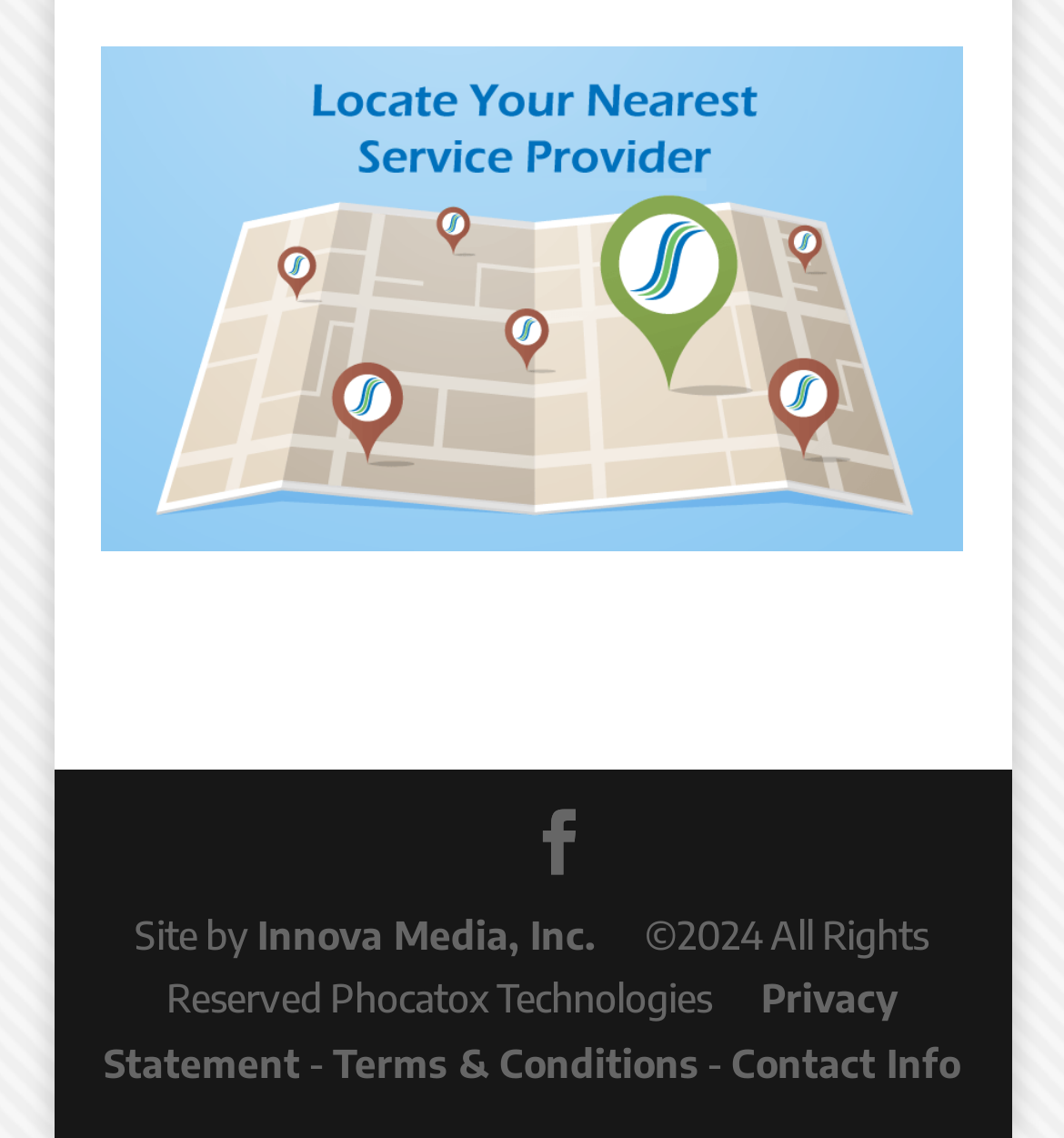Determine the bounding box for the UI element as described: "Terms & Conditions". The coordinates should be represented as four float numbers between 0 and 1, formatted as [left, top, right, bottom].

[0.313, 0.914, 0.656, 0.955]